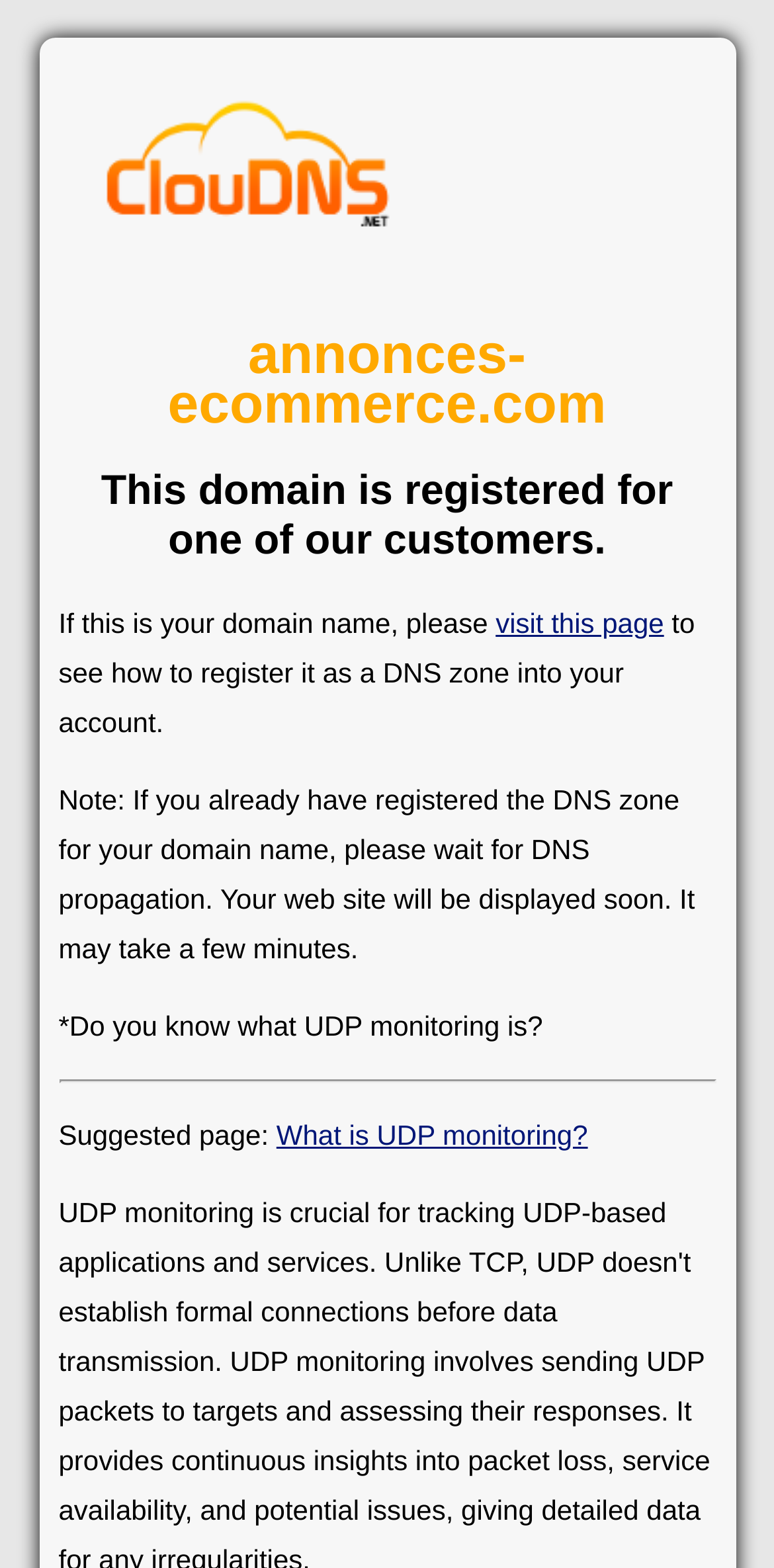Construct a thorough caption encompassing all aspects of the webpage.

The webpage appears to be a domain registration page for annonces-ecommerce.com, with a focus on UDP monitoring. At the top left, there is a link to "Cloud DNS" accompanied by an image with the same label. Below this, there are two headings: the first displays the domain name "annonces-ecommerce.com", and the second explains that the domain is registered for one of their customers.

In the middle of the page, there is a paragraph of text that informs the user what to do if this is their domain name, with a link to "visit this page" to register it as a DNS zone into their account. Below this, there is a note explaining that if the DNS zone is already registered, the user should wait for DNS propagation, and their website will be displayed soon.

Further down, there is a question "*Do you know what UDP monitoring is?" followed by a horizontal separator. Below the separator, there is a suggested page link to "What is UDP monitoring?"